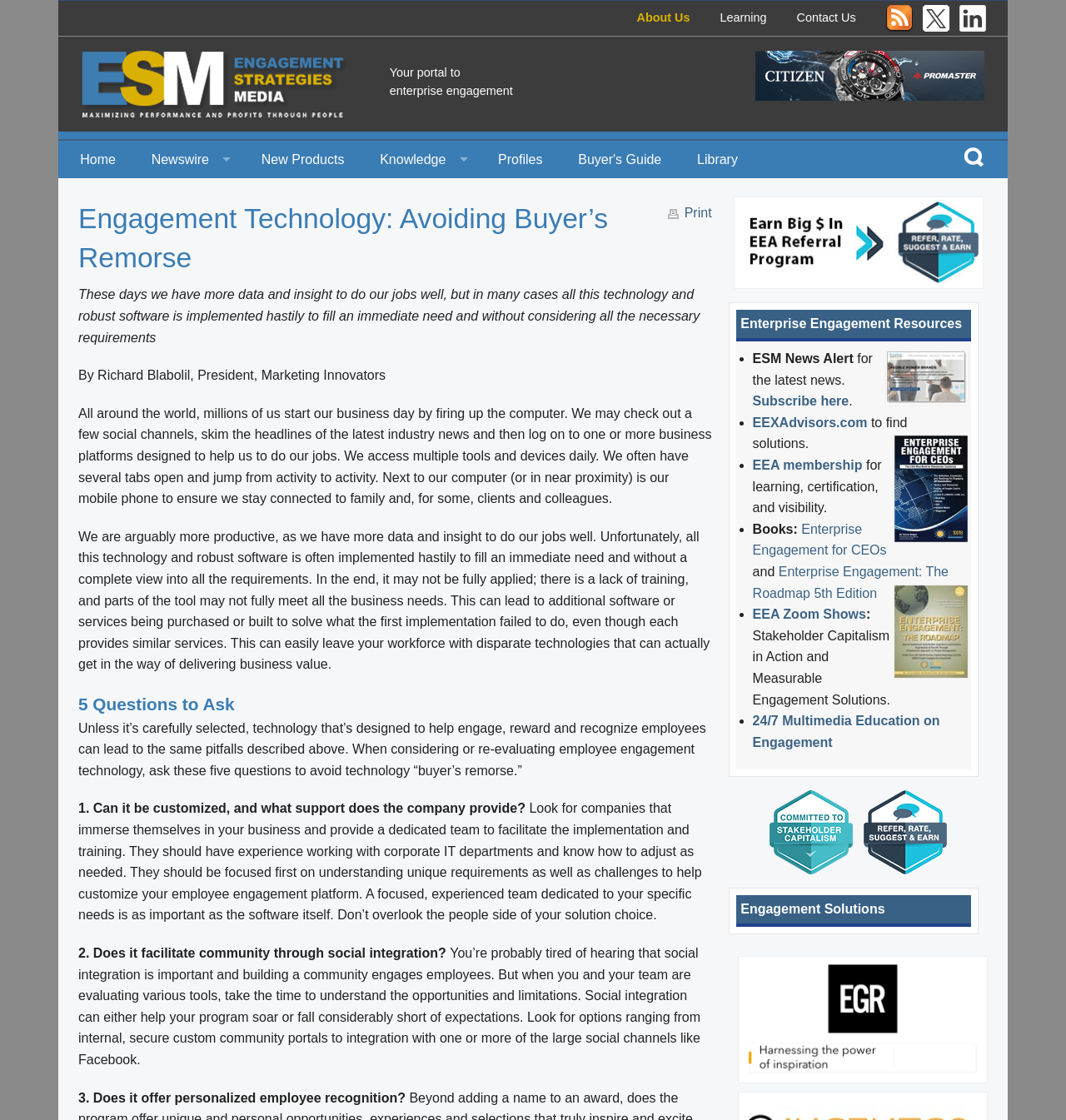How many questions are asked in the article?
Refer to the screenshot and answer in one word or phrase.

5